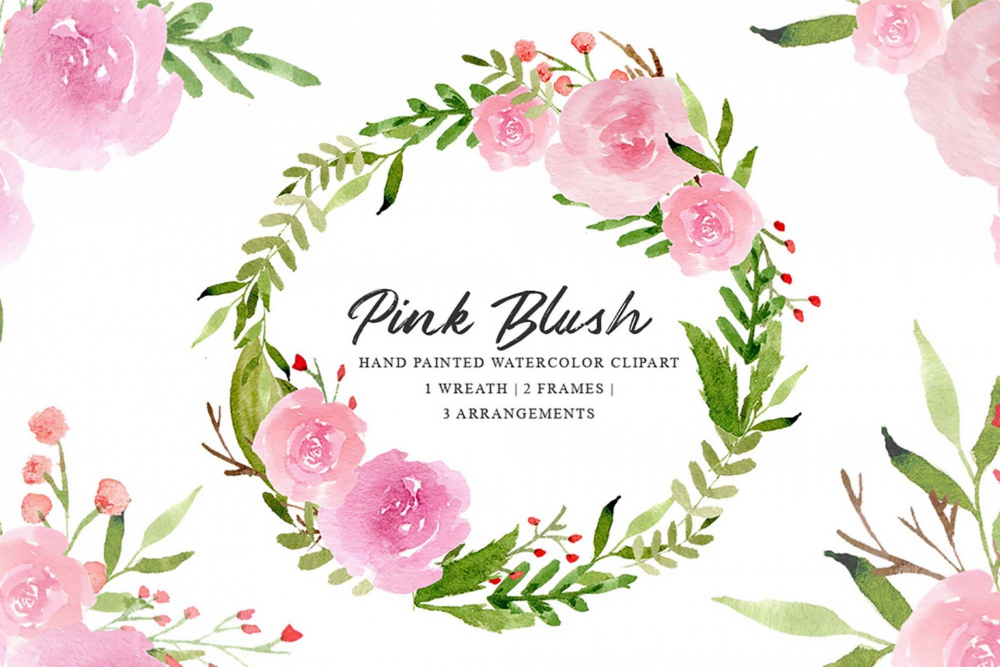How many frames are included in the set?
Answer with a single word or short phrase according to what you see in the image.

Two